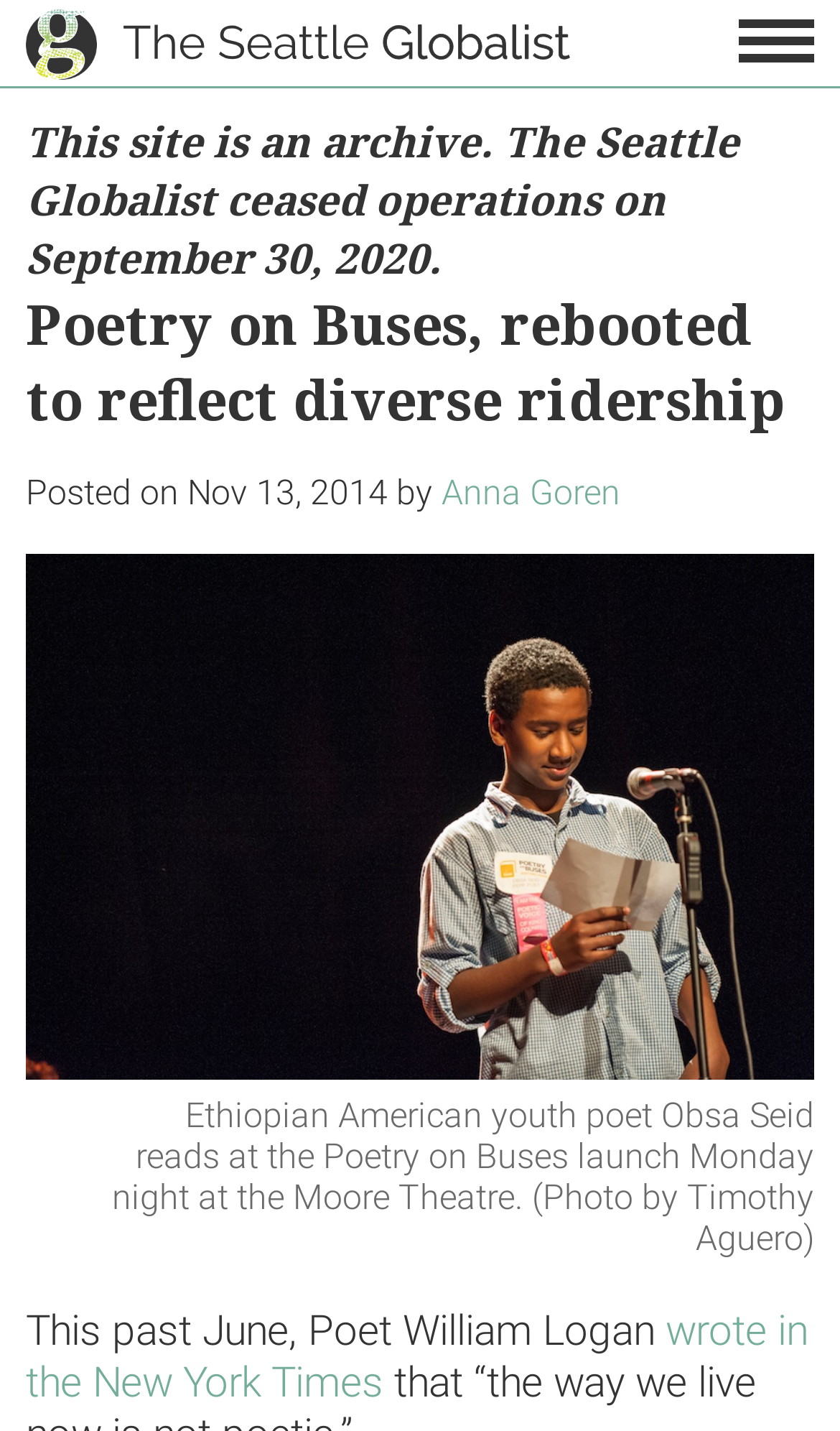Show the bounding box coordinates of the region that should be clicked to follow the instruction: "Read the article by Anna Goren."

[0.526, 0.33, 0.738, 0.358]